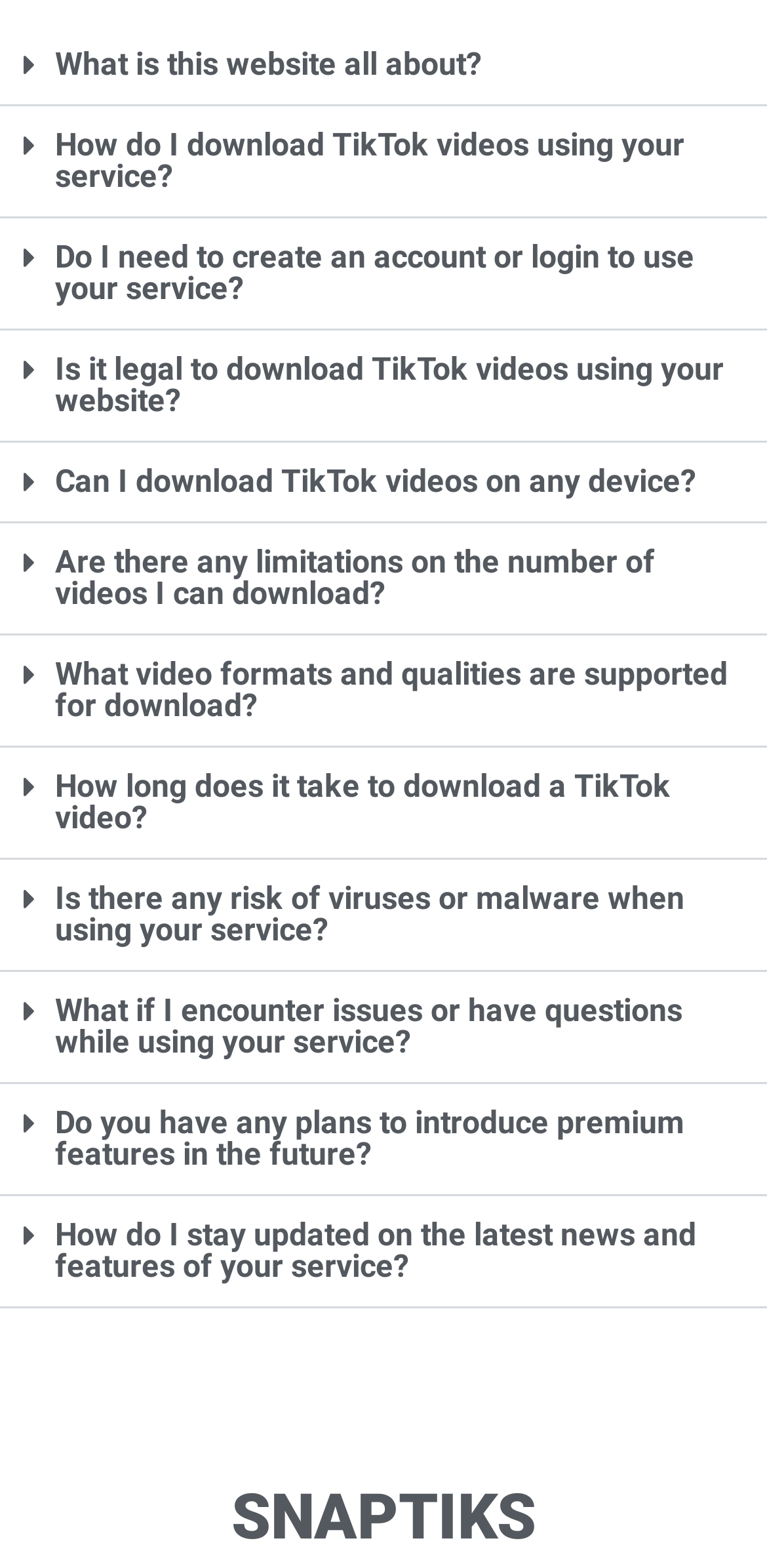Is creating an account necessary to use this service?
Please utilize the information in the image to give a detailed response to the question.

One of the buttons on the webpage asks 'Do I need to create an account or login to use your service?' which suggests that creating an account may not be necessary to use this service. The answer to this question is likely 'no', although the exact answer can be found by expanding the corresponding button.